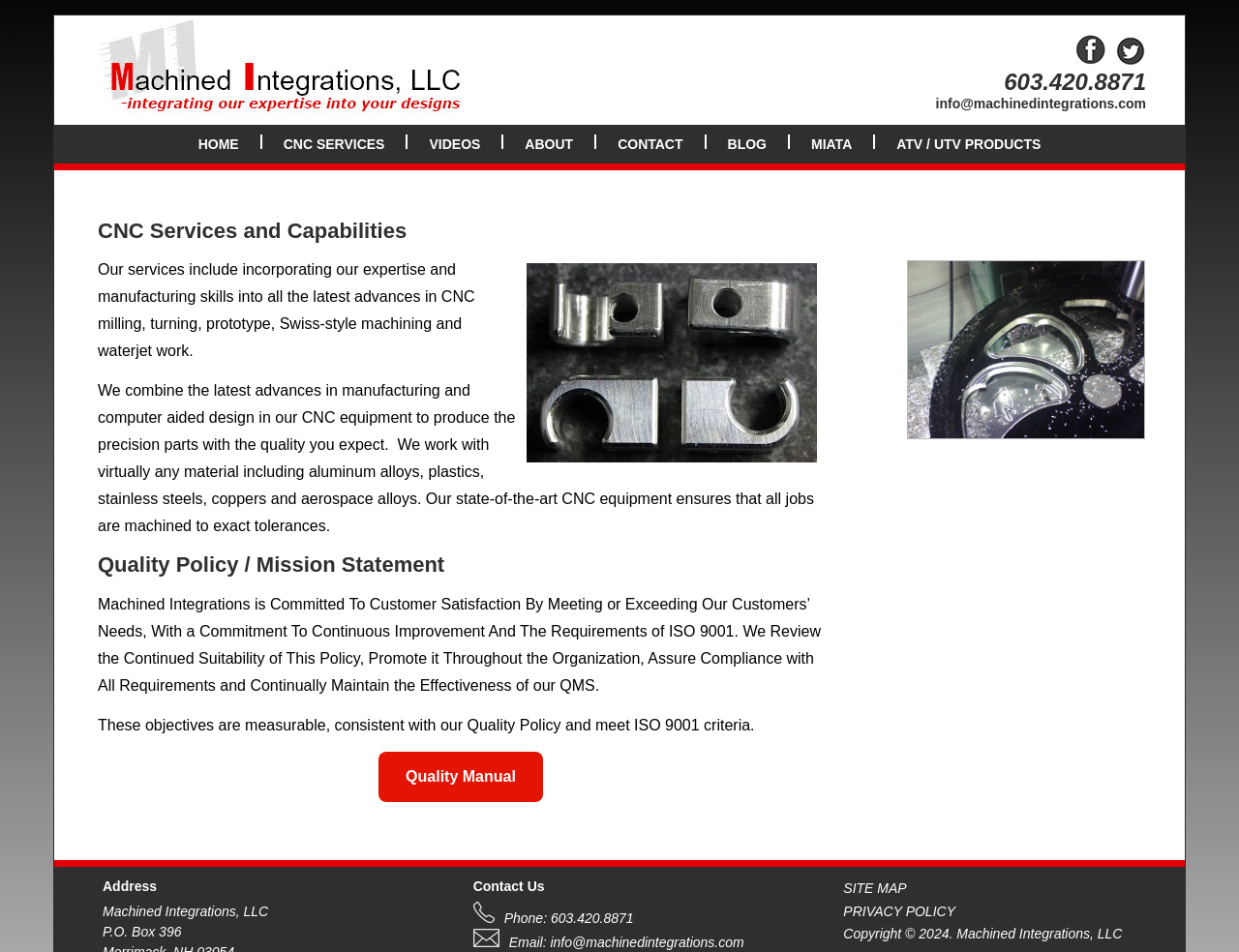Select the bounding box coordinates of the element I need to click to carry out the following instruction: "Click the HOME link".

[0.147, 0.131, 0.206, 0.172]